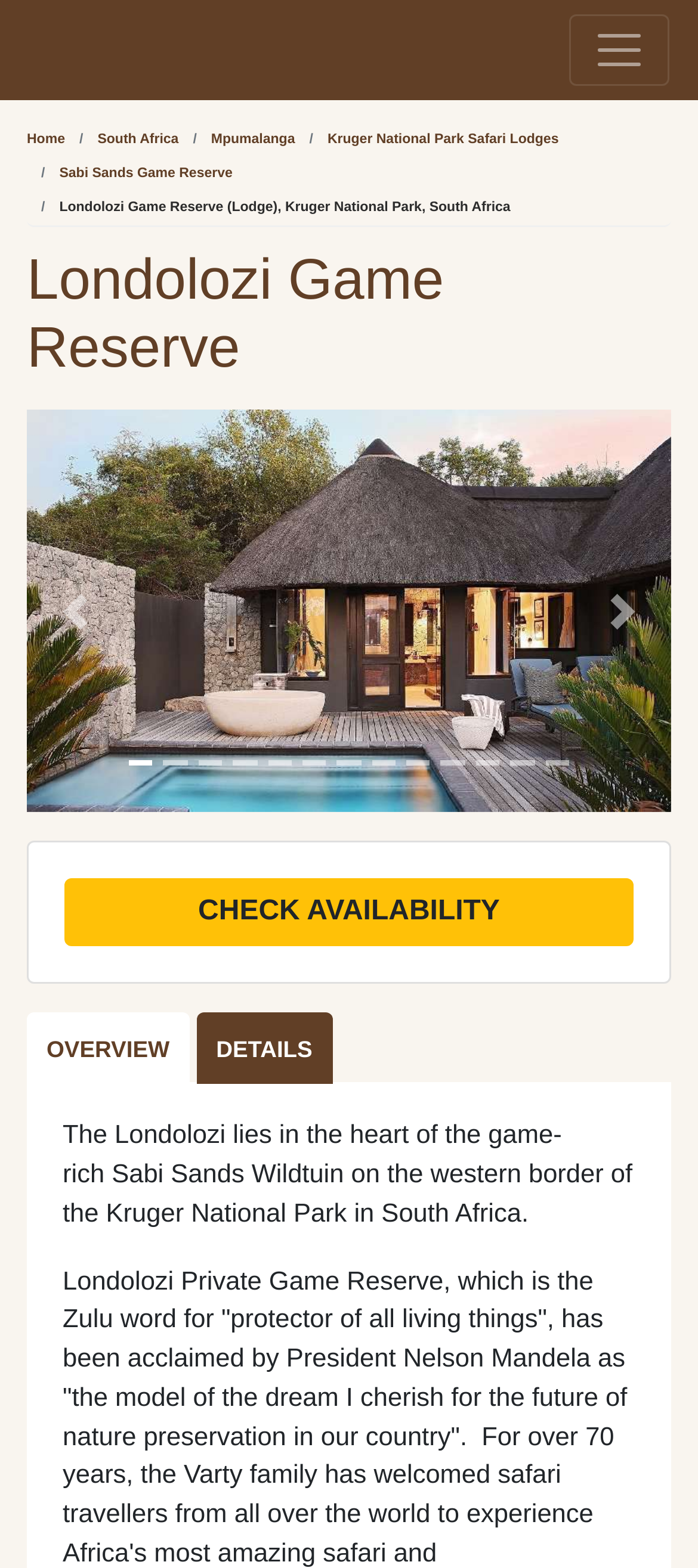Generate the text content of the main headline of the webpage.

Londolozi Game Reserve (Lodge), Kruger National Park, South Africa